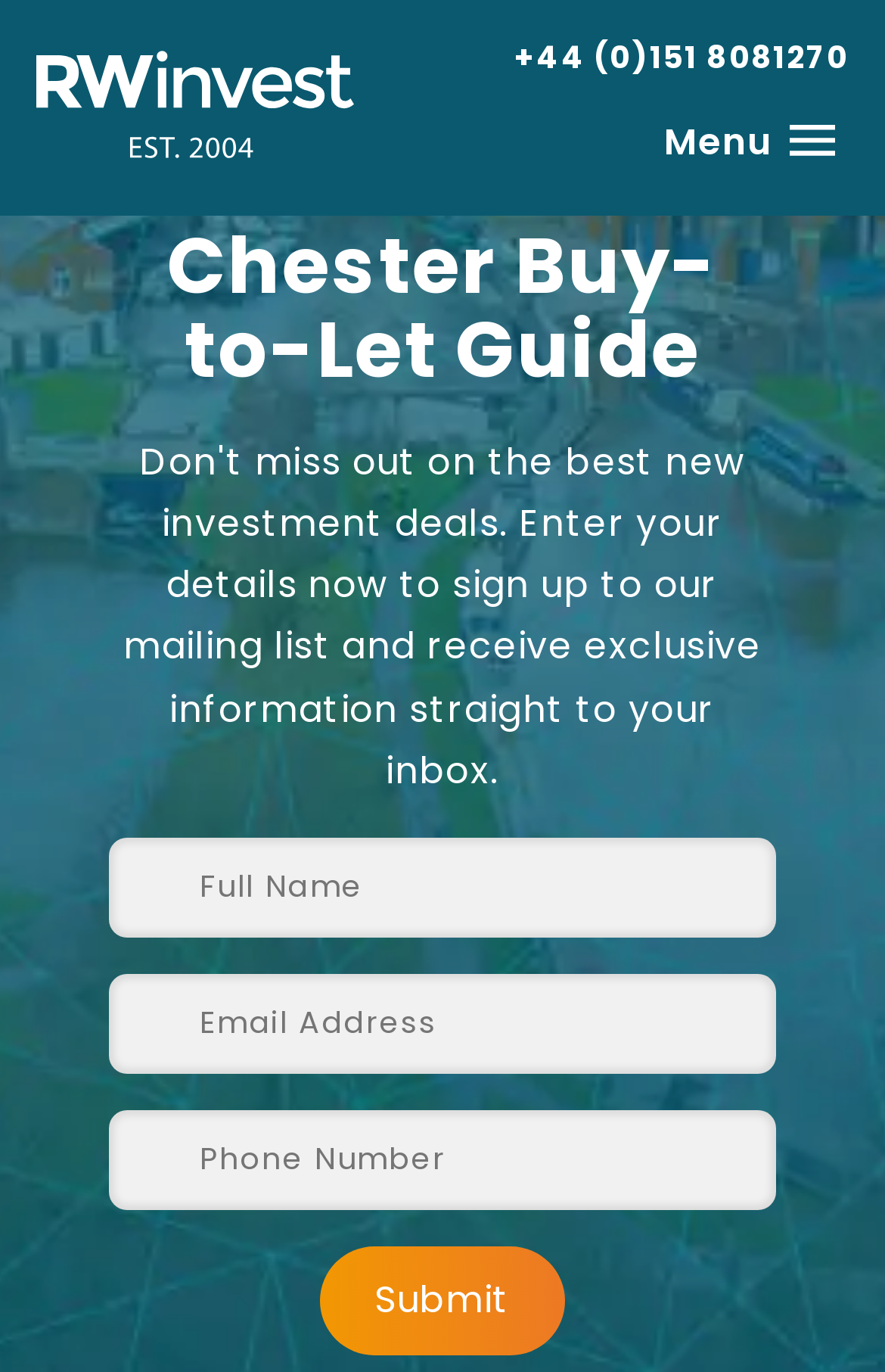Give a detailed account of the webpage.

The webpage is a guide to the Chester buy-to-let property market, provided by RWinvest. At the top left corner, there is a link to the RWinvest Home Page, accompanied by the RWinvest Logo. To the right of the logo, there is a phone number link, "+44 (0)151 8081270". Next to the phone number, a "Menu" button is located.

Below the top navigation bar, there is a prominent heading, "Chester Buy-to-Let Guide", which spans most of the width of the page. Underneath the heading, there is a form with three required text fields: "Full Name", "Email Address", and "Phone Number". The form is aligned to the left side of the page.

At the bottom of the page, there are three identical "Arrow Left" buttons, aligned horizontally and spanning the full width of the page. Each button contains an "Arrow Left" image.

On the right side of the page, near the bottom, there is a "Submit" button.